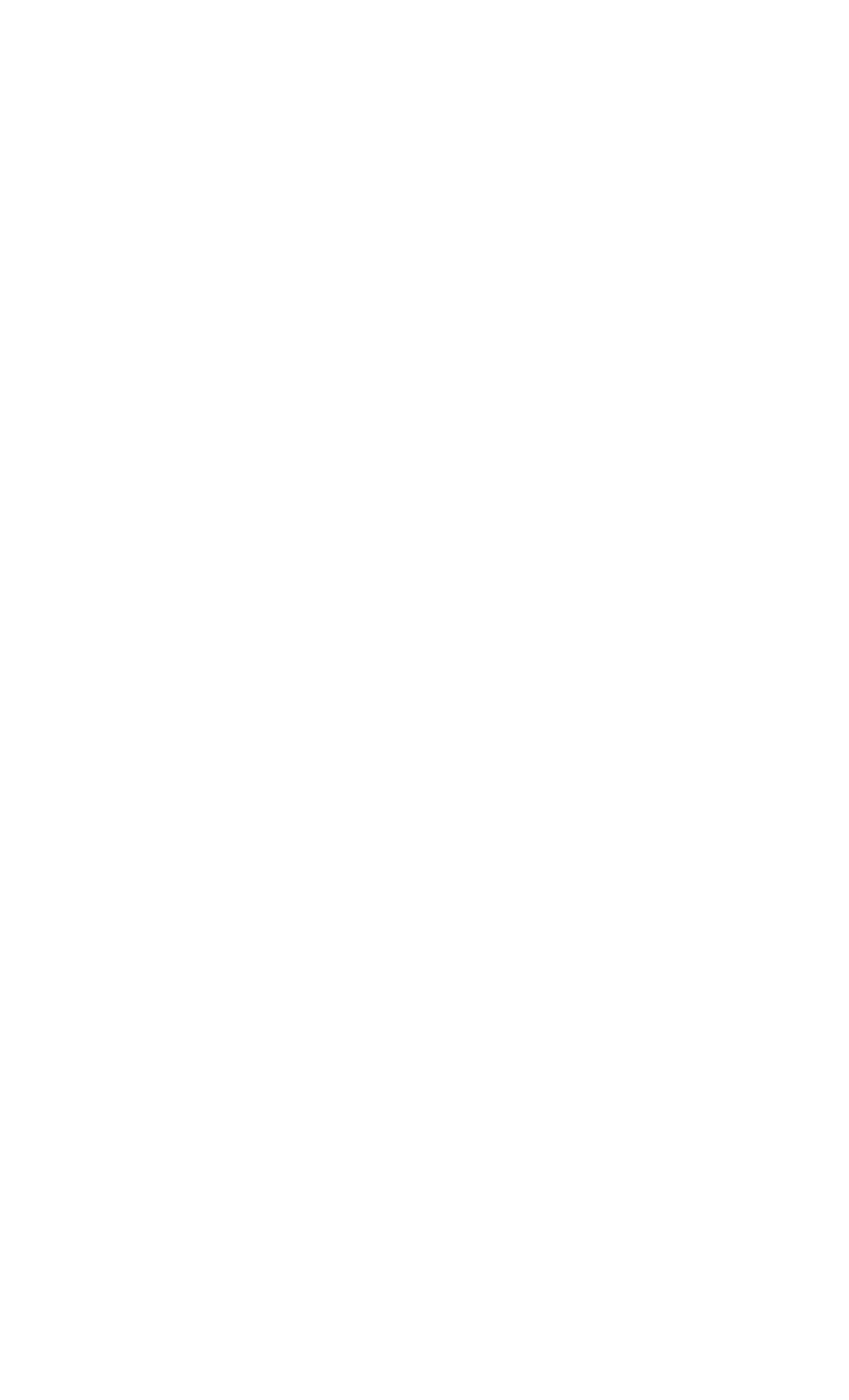Please find the bounding box coordinates of the clickable region needed to complete the following instruction: "Click on the 'Es lebe die Parallelgesellschaft!' link". The bounding box coordinates must consist of four float numbers between 0 and 1, i.e., [left, top, right, bottom].

[0.295, 0.111, 0.781, 0.187]